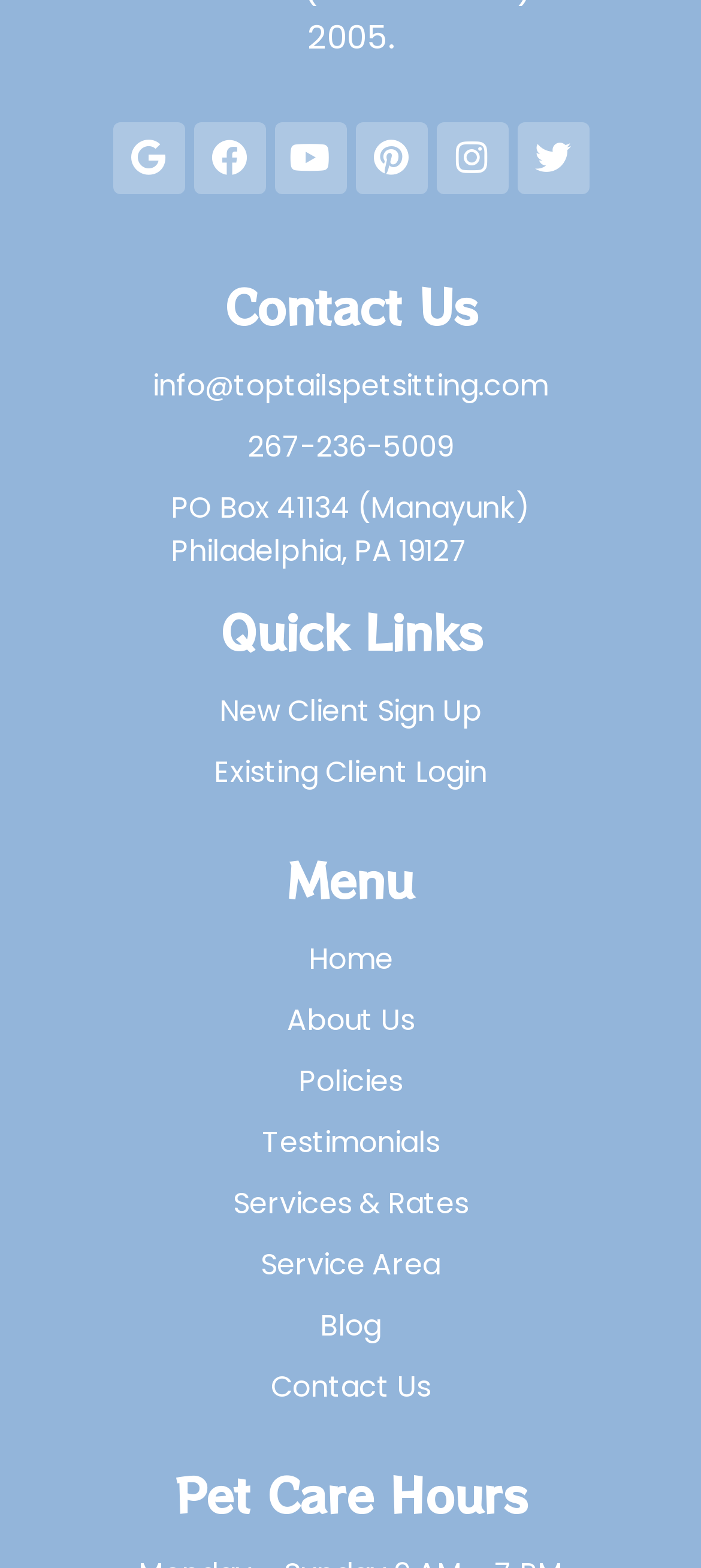How many menu items are there?
Look at the screenshot and provide an in-depth answer.

I counted the number of links under the 'Menu' heading, which are Home, About Us, Policies, Testimonials, Services & Rates, Service Area, Blog, Contact Us, and Pet Care Hours.